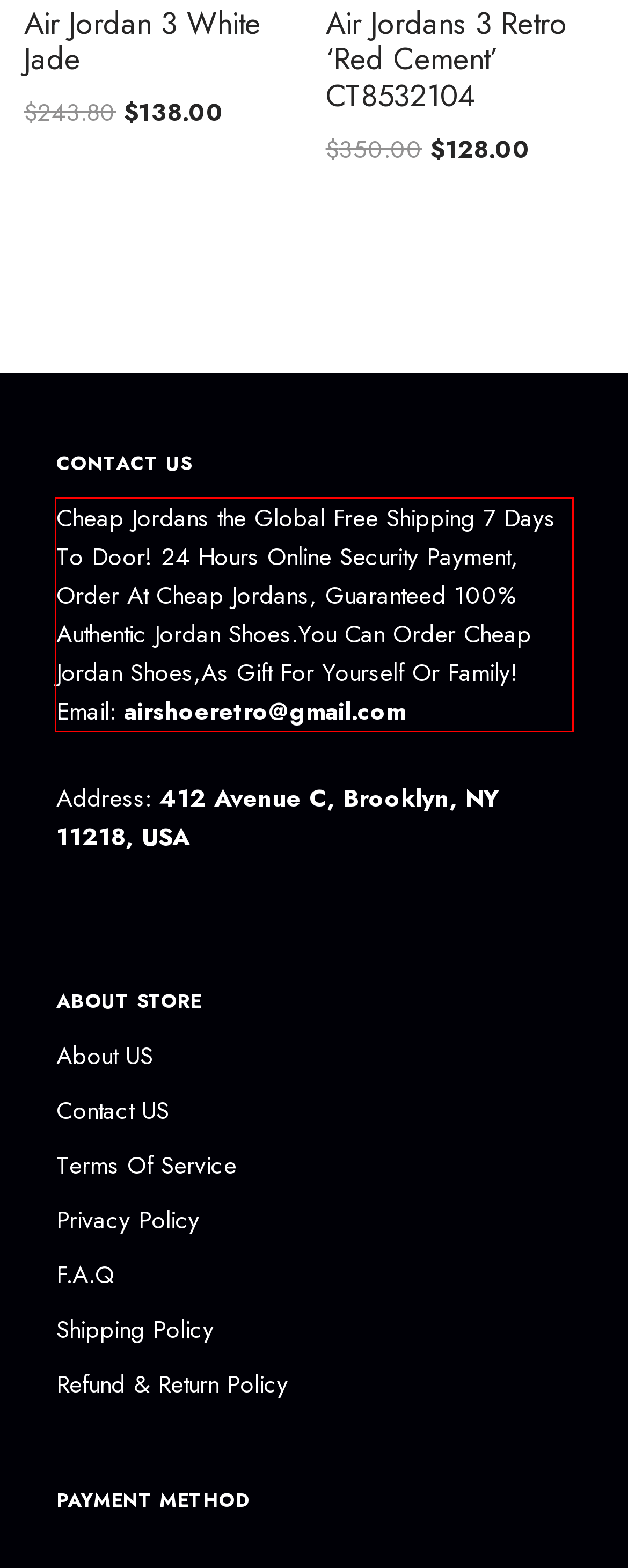Given the screenshot of the webpage, identify the red bounding box, and recognize the text content inside that red bounding box.

Cheap Jordans the Global Free Shipping 7 Days To Door! 24 Hours Online Security Payment, Order At Cheap Jordans, Guaranteed 100% Authentic Jordan Shoes.You Can Order Cheap Jordan Shoes,As Gift For Yourself Or Family! Email: airshoeretro@gmail.com